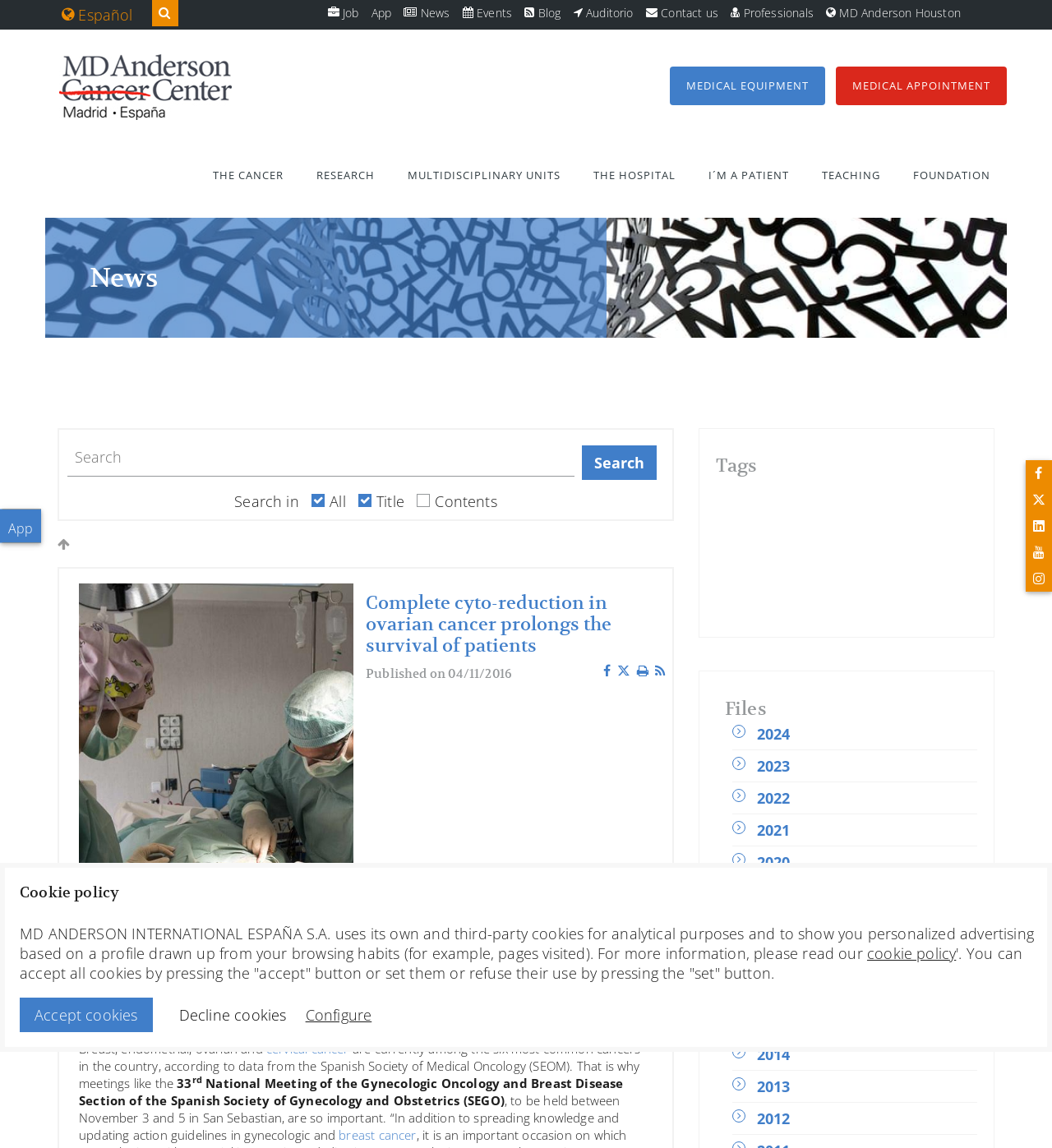Using the details from the image, please elaborate on the following question: What is the name of the hospital?

The name of the hospital can be found in the top-left corner of the webpage, where the logo 'MDAnderson' is displayed.